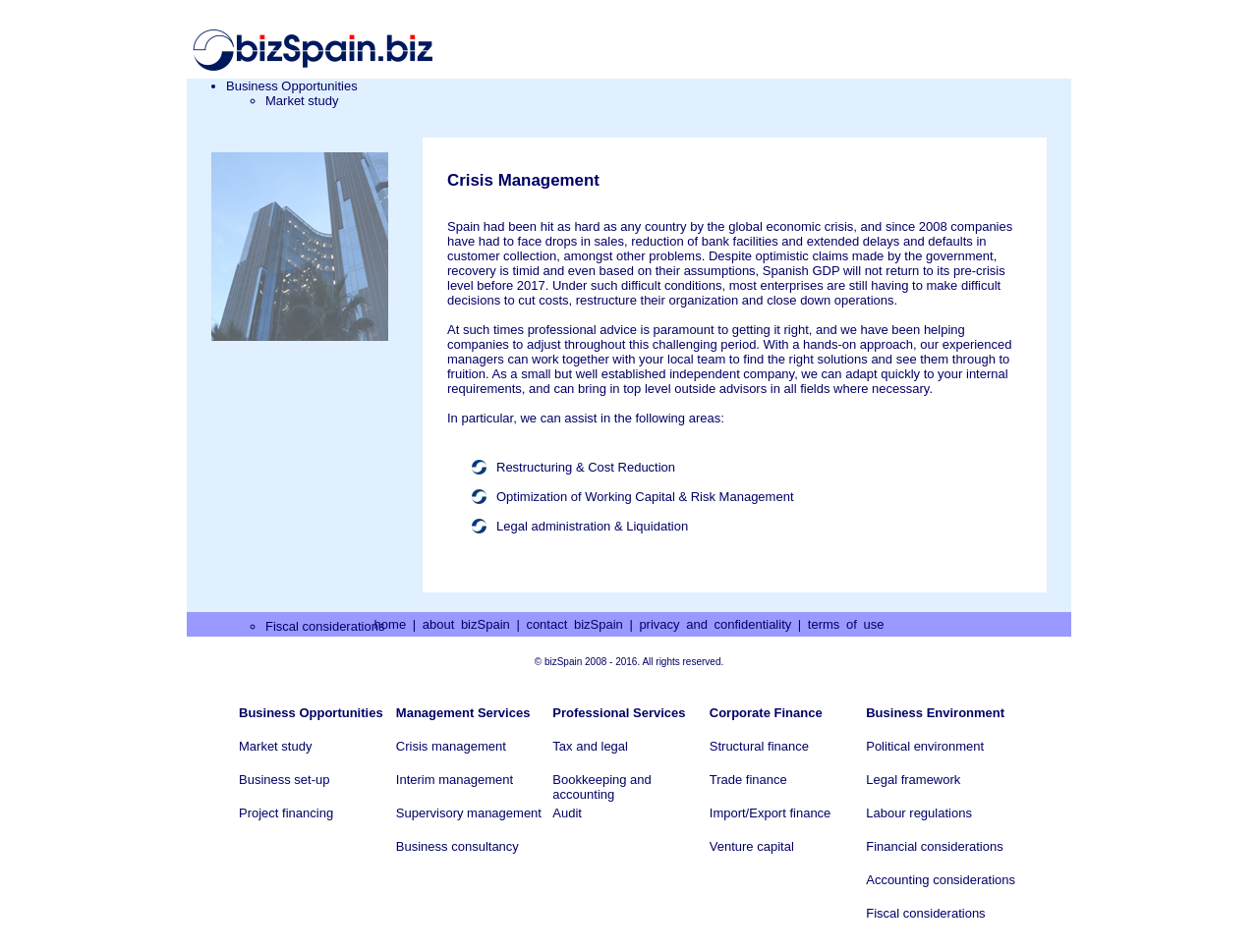Observe the image and answer the following question in detail: What is the role of BizSpain's experienced managers?

BizSpain's experienced managers can work together with the local team to find the right solutions and see them through to fruition, taking a hands-on approach to help companies adjust during difficult times.